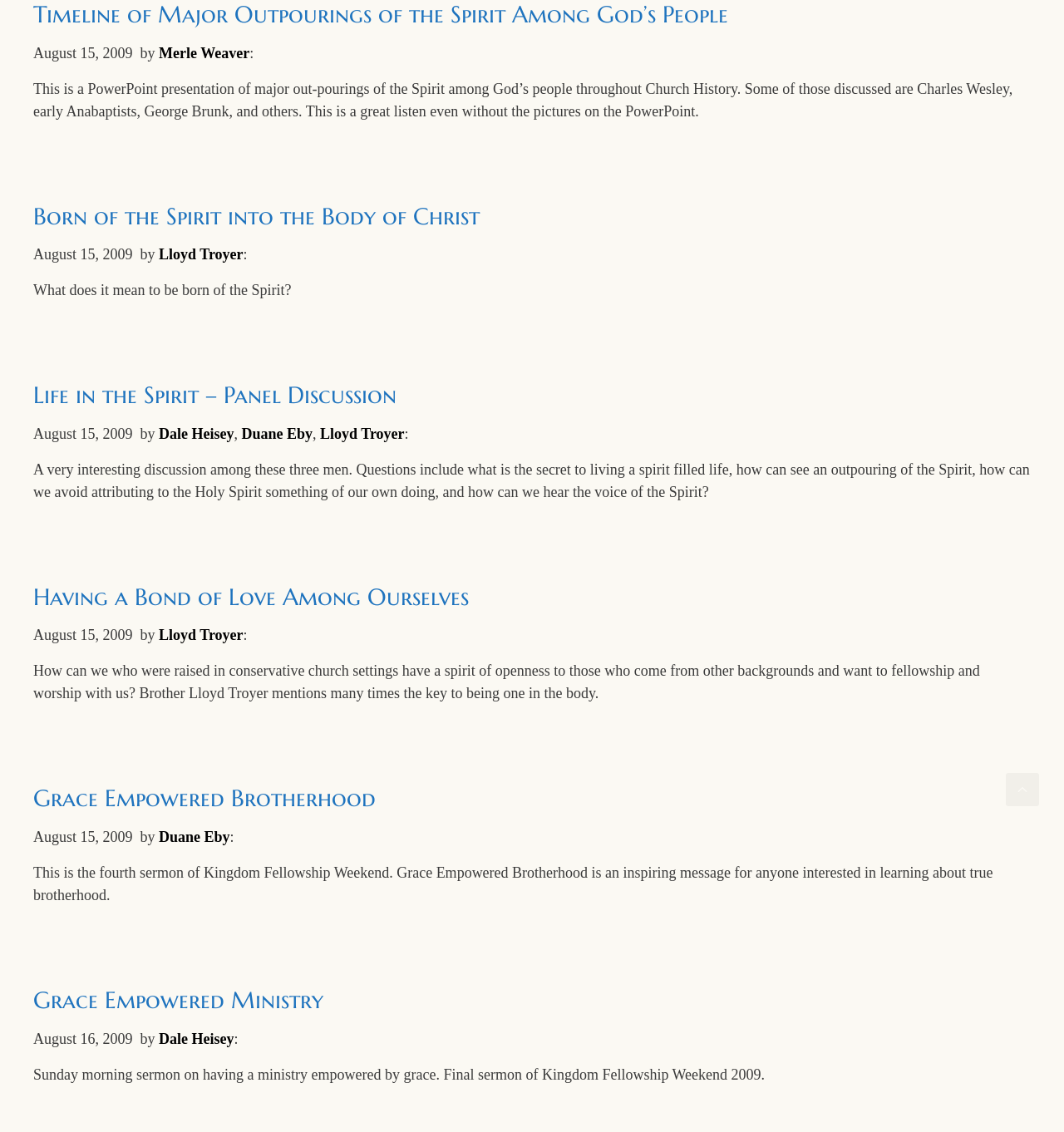Respond with a single word or phrase to the following question:
What is the title of the first presentation?

Timeline of Major Outpourings of the Spirit